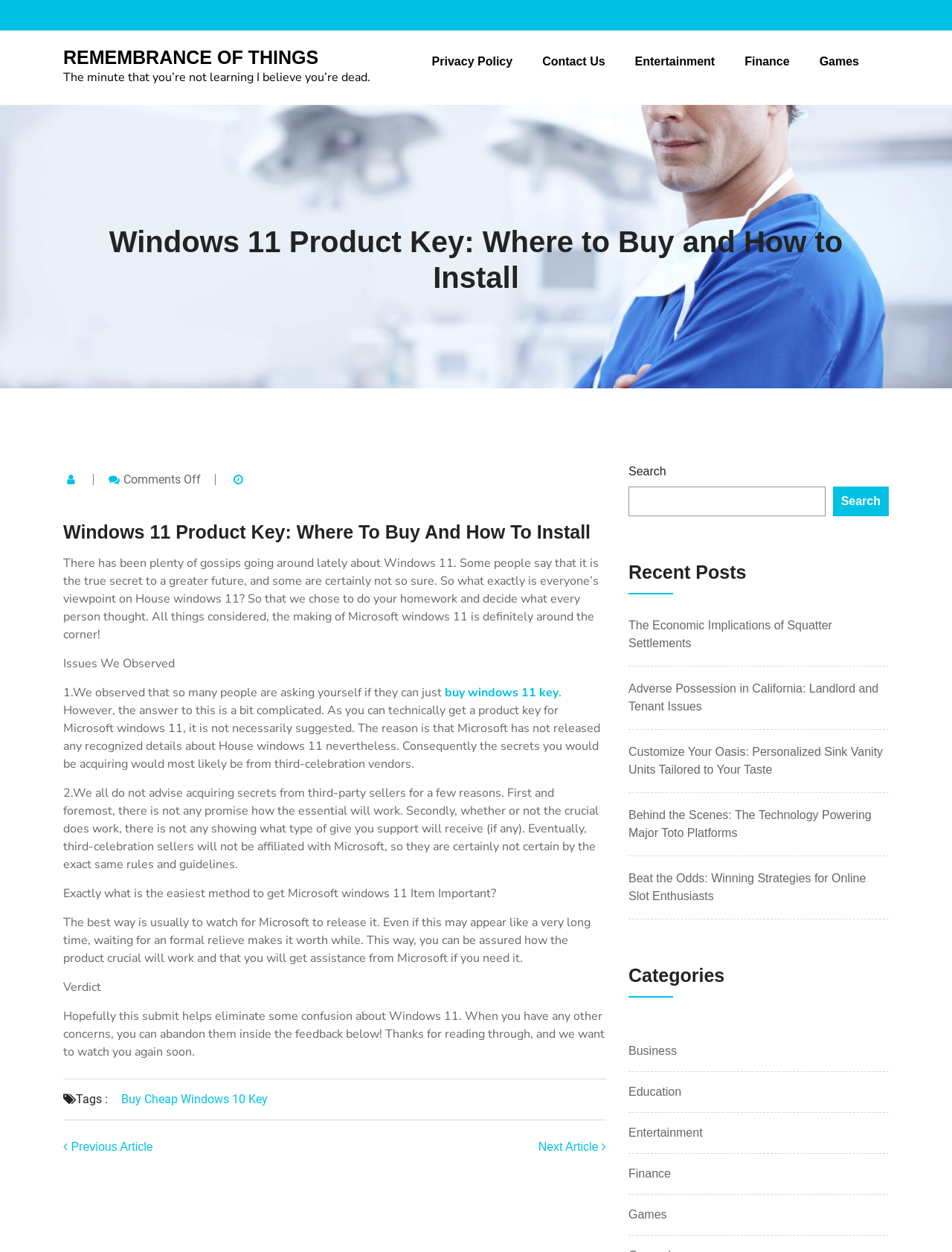Please identify and generate the text content of the webpage's main heading.

REMEMBRANCE OF THINGS